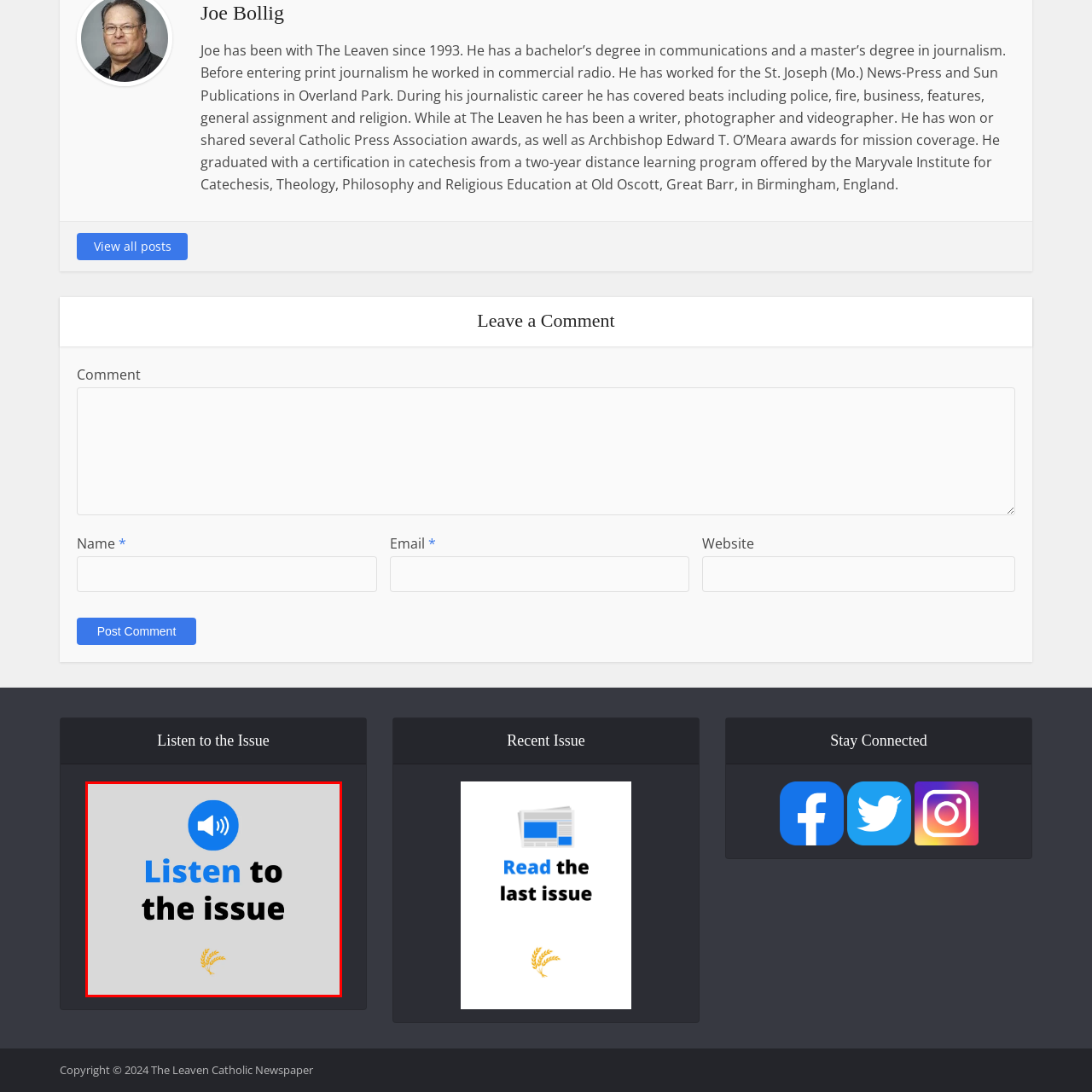Thoroughly describe the contents of the picture within the red frame.

The image features a modern design that encourages users to engage with audio content. Prominently displayed is the text "Listen to the issue," with the word "Listen" highlighted in a vibrant blue, contrasting against the bold, black font of the rest of the message. Above the text, an icon of a speaker emits sound waves, symbolizing audio playback. Below the text, a subtle wheat emblem adds a touch of elegance, representing connection to community and tradition. The overall layout is clean and eye-catching, inviting users to click and explore the audio issue, presumably of a publication, enhancing their reading experience through auditory elements.